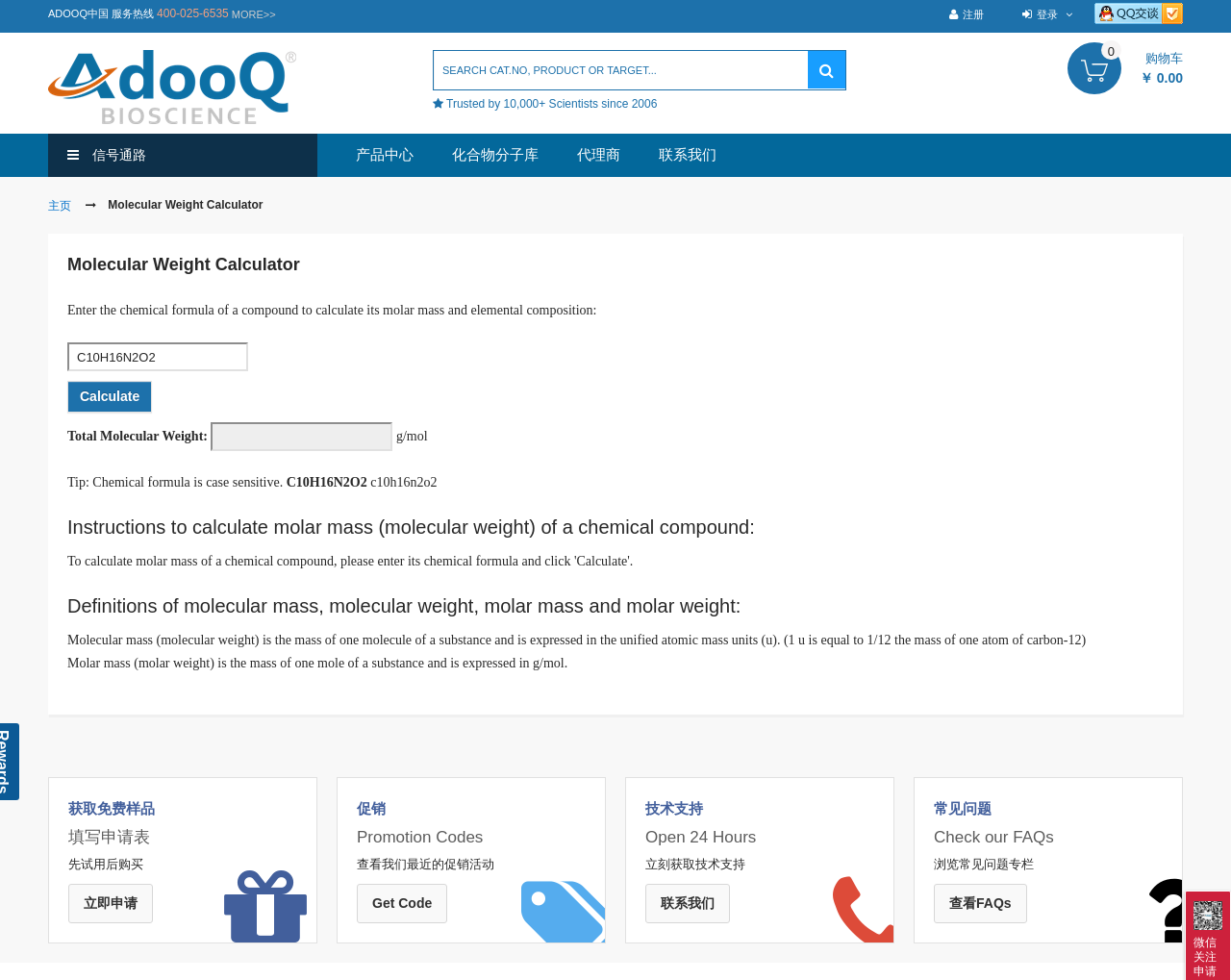Please indicate the bounding box coordinates for the clickable area to complete the following task: "Search for products". The coordinates should be specified as four float numbers between 0 and 1, i.e., [left, top, right, bottom].

[0.656, 0.052, 0.687, 0.09]